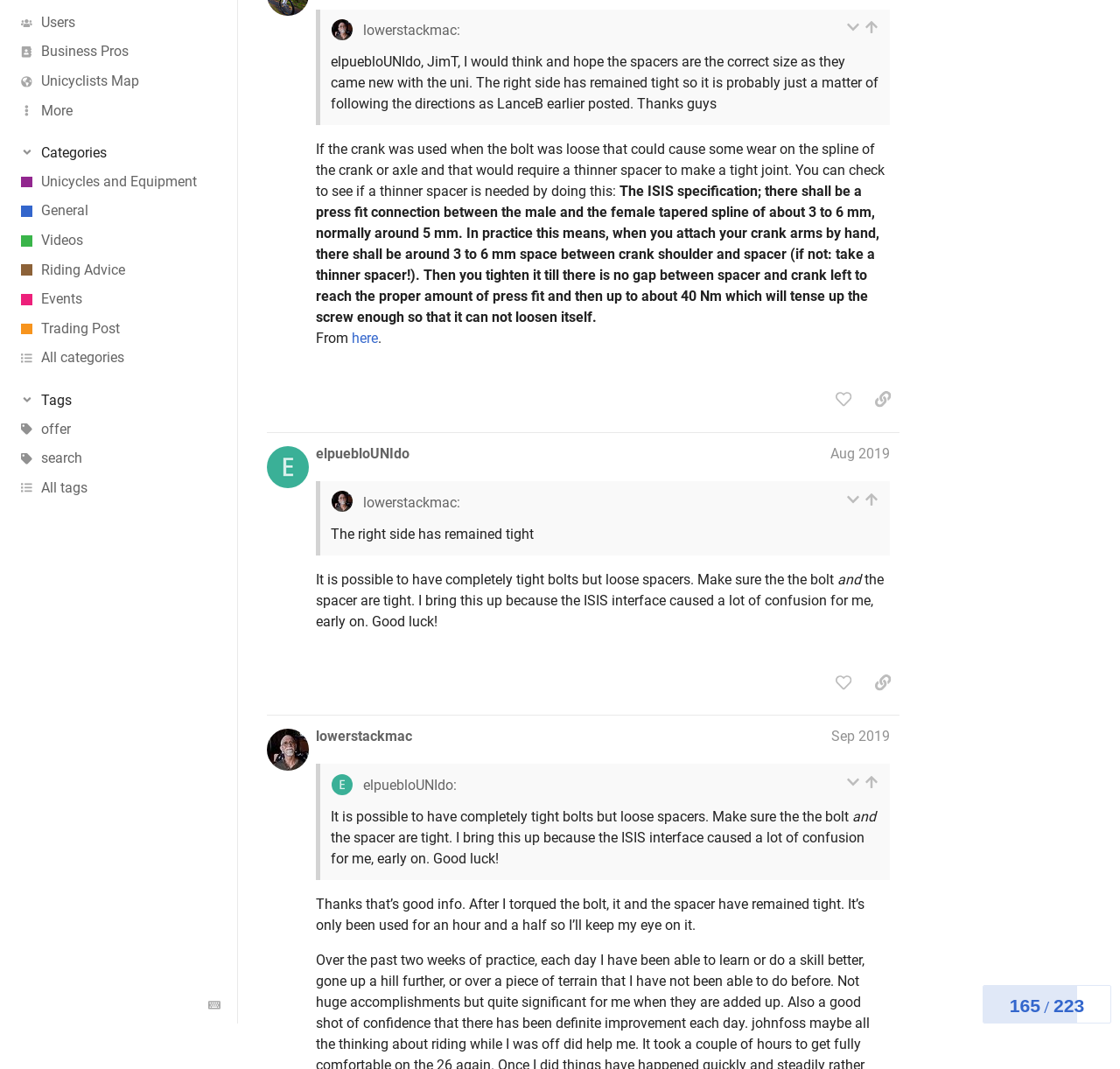Using the provided element description: "thorofareken", determine the bounding box coordinates of the corresponding UI element in the screenshot.

[0.282, 0.025, 0.356, 0.044]